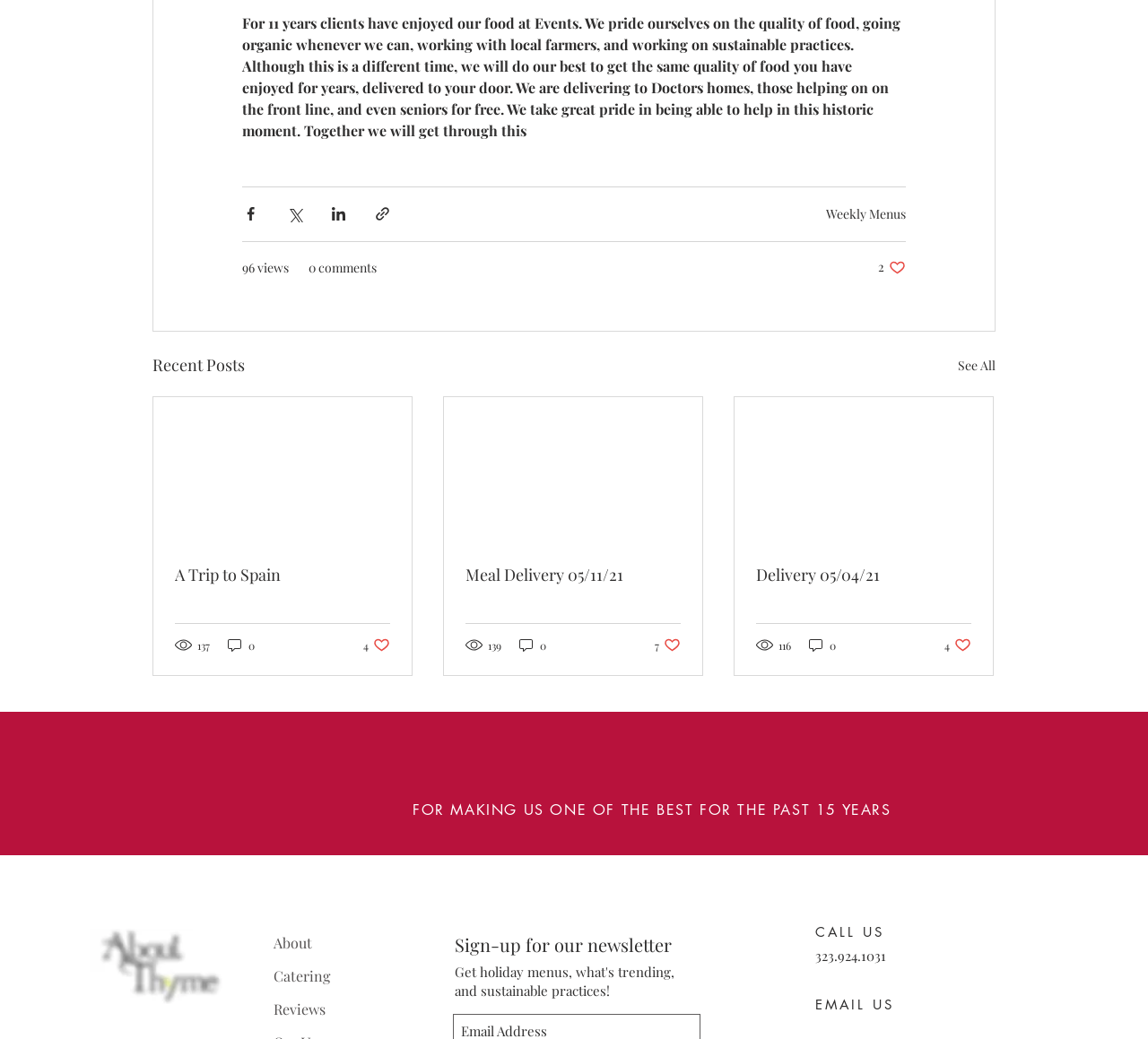Using the details from the image, please elaborate on the following question: What is the purpose of the 'Share via' buttons?

The webpage has a set of buttons labeled 'Share via Facebook', 'Share via Twitter', 'Share via LinkedIn', and 'Share via link', which suggest that they are intended to allow users to share content from the webpage on various social media platforms.